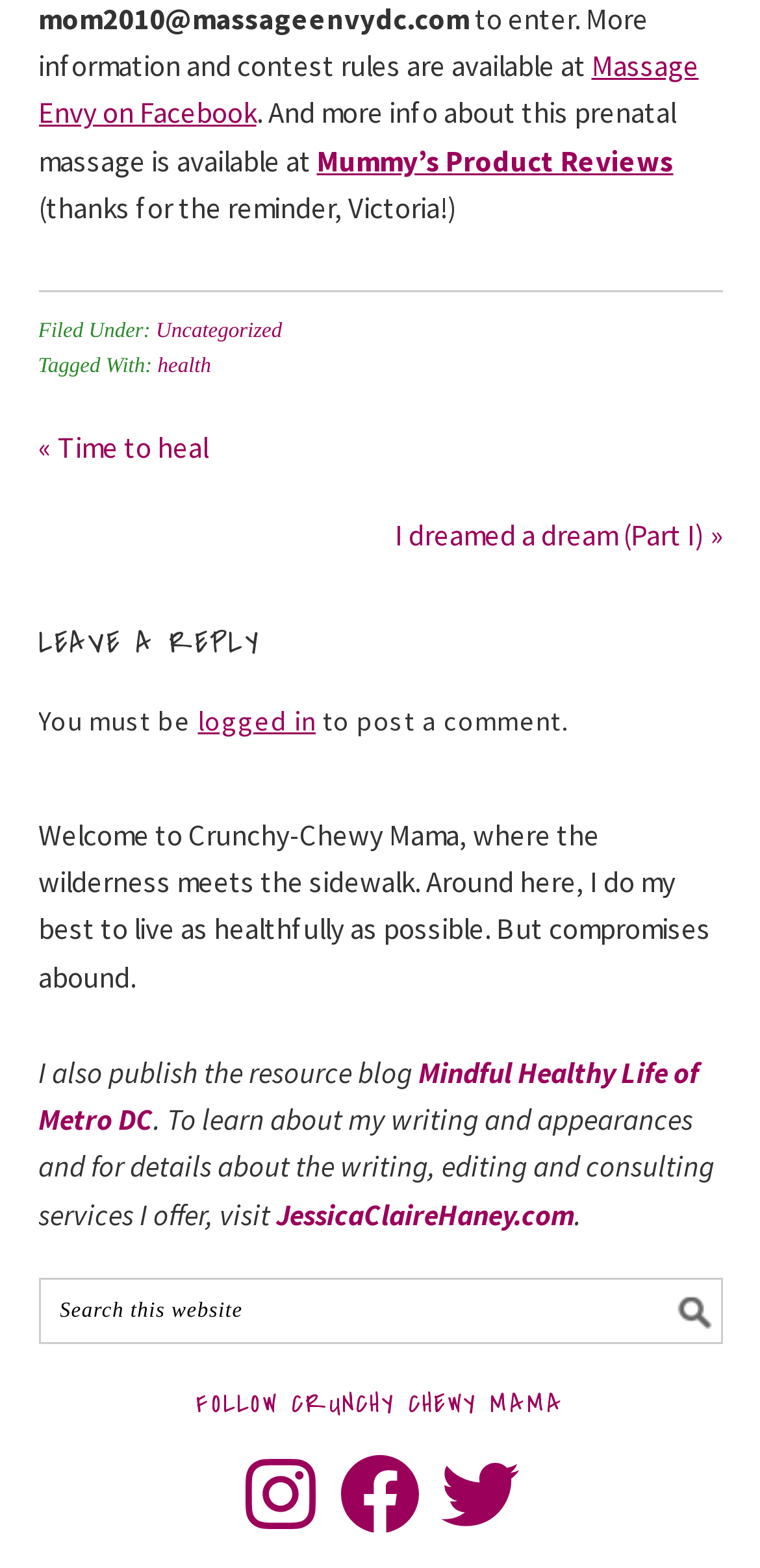Please pinpoint the bounding box coordinates for the region I should click to adhere to this instruction: "Visit Mummy’s Product Reviews".

[0.417, 0.09, 0.886, 0.114]